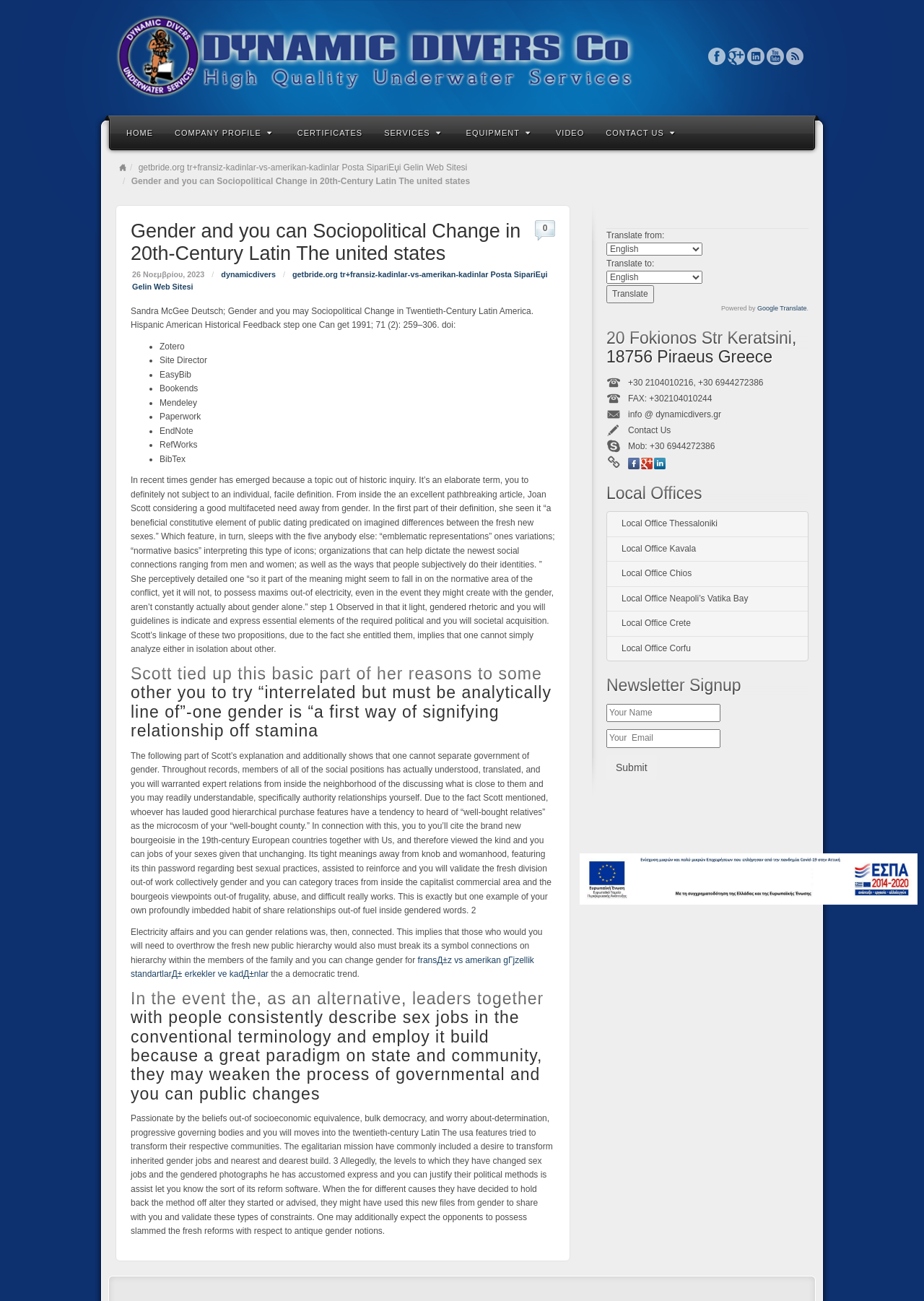Locate the bounding box coordinates of the segment that needs to be clicked to meet this instruction: "View the company profile".

[0.177, 0.088, 0.31, 0.115]